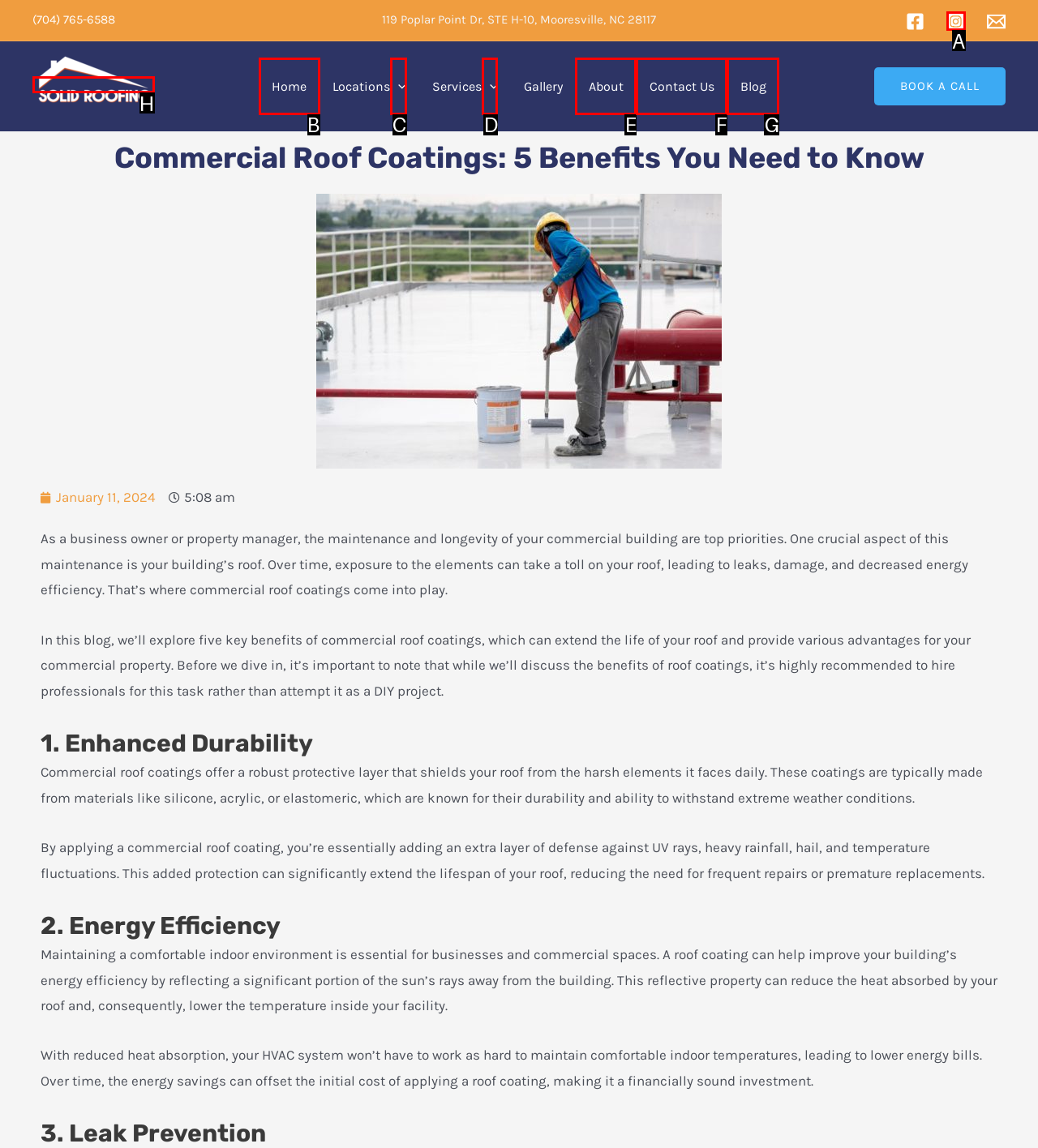Select the letter that corresponds to the description: parent_node: Services aria-label="Menu Toggle". Provide your answer using the option's letter.

D